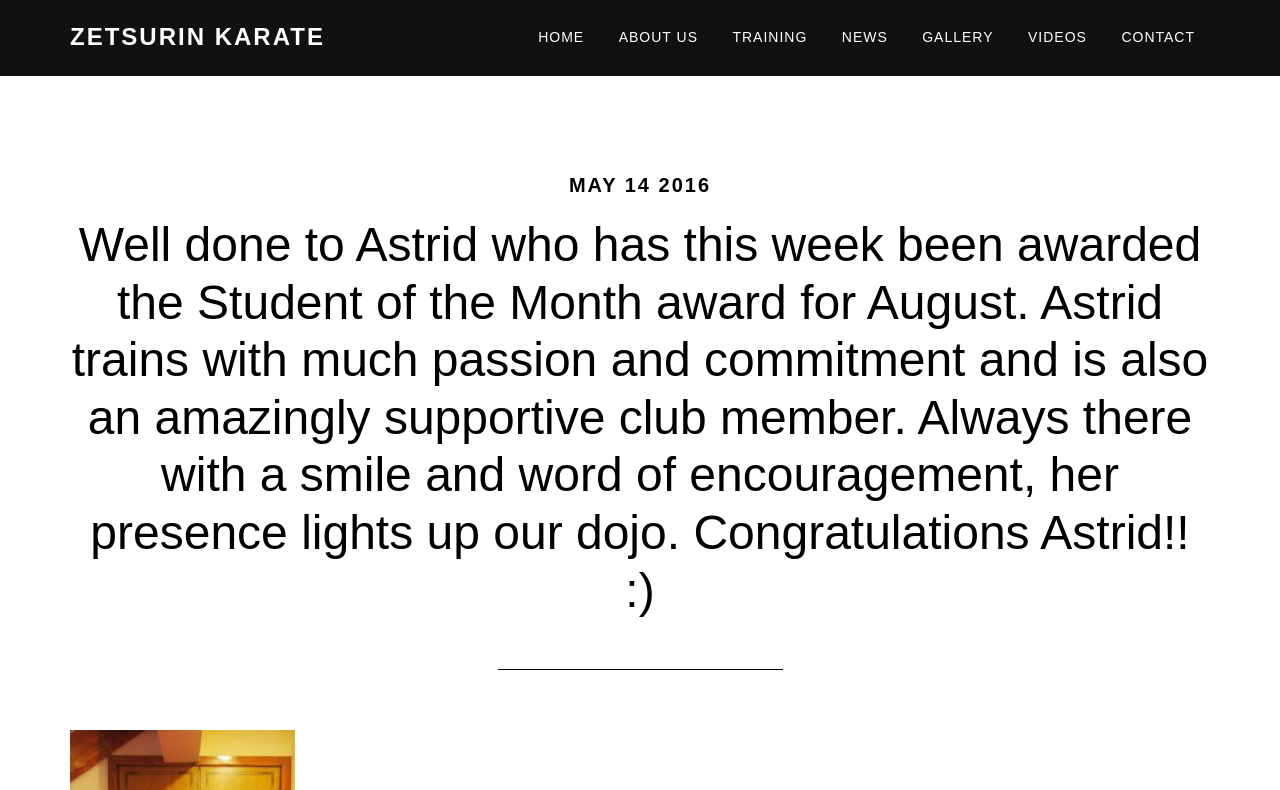What is Astrid's personality like?
Based on the image, provide a one-word or brief-phrase response.

Supportive and encouraging